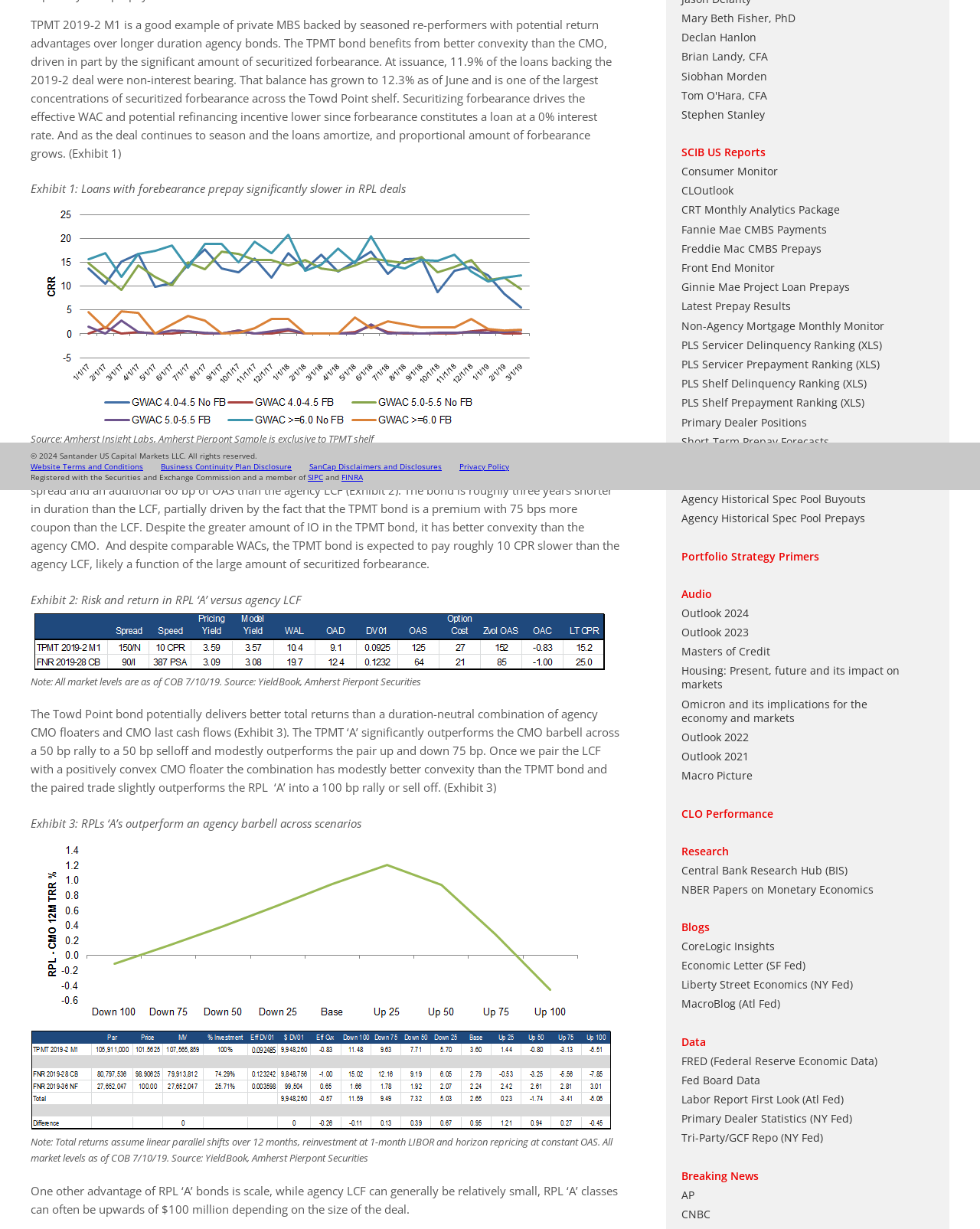Given the element description items for SAKE, specify the bounding box coordinates of the corresponding UI element in the format (top-left x, top-left y, bottom-right x, bottom-right y). All values must be between 0 and 1.

None